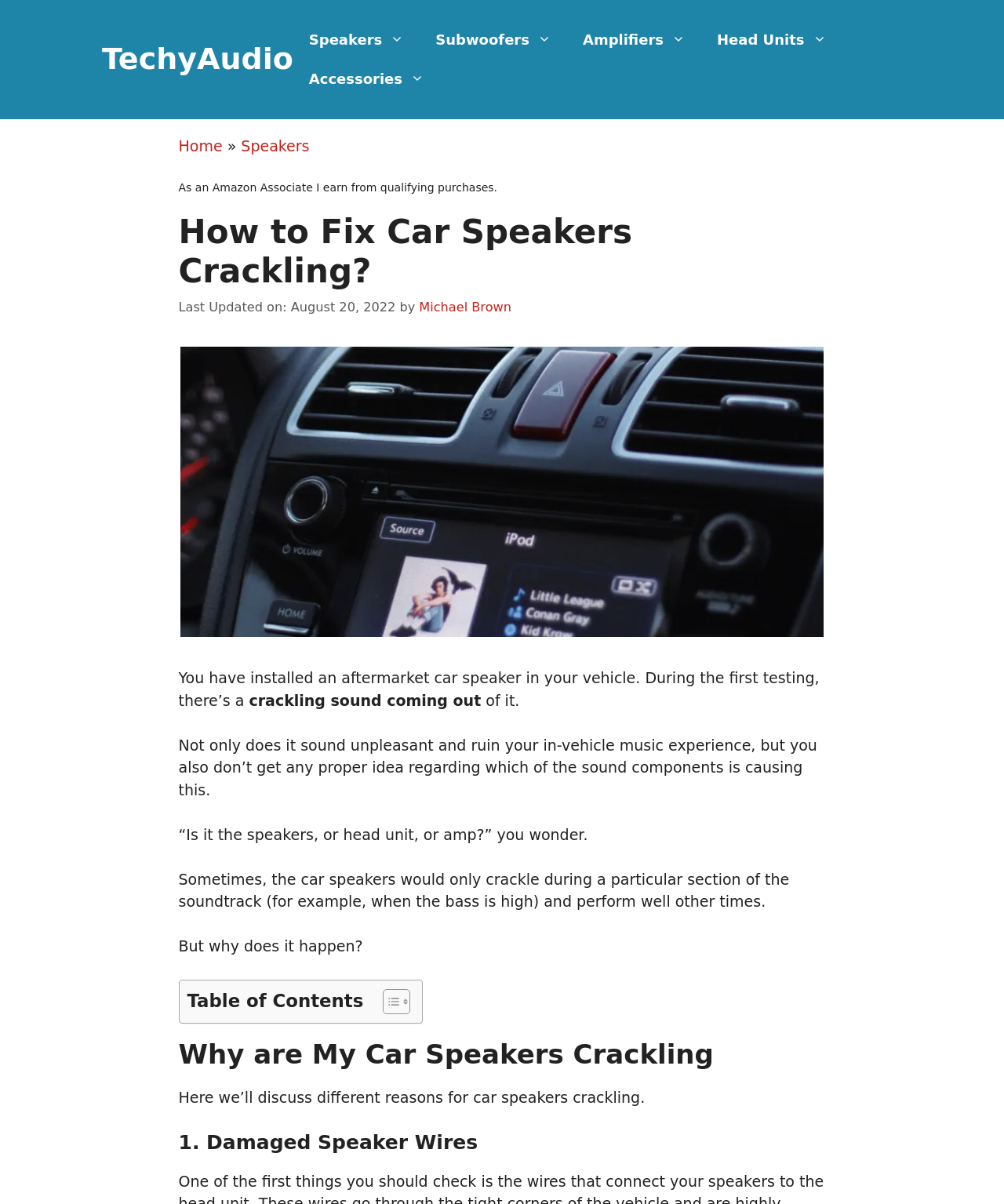Please find the top heading of the webpage and generate its text.

How to Fix Car Speakers Crackling?